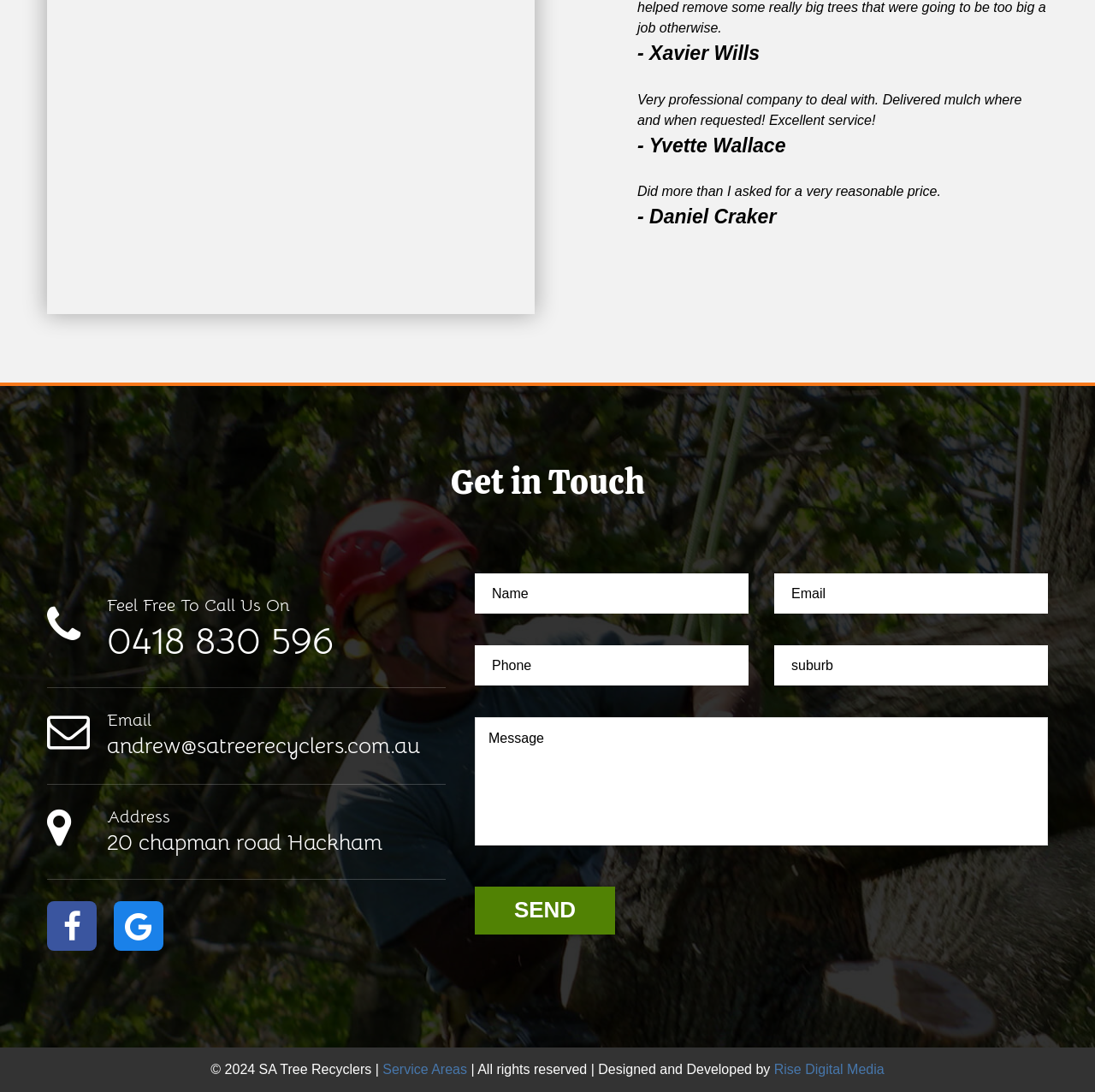Determine the bounding box for the UI element as described: "value="Send"". The coordinates should be represented as four float numbers between 0 and 1, formatted as [left, top, right, bottom].

[0.434, 0.812, 0.562, 0.856]